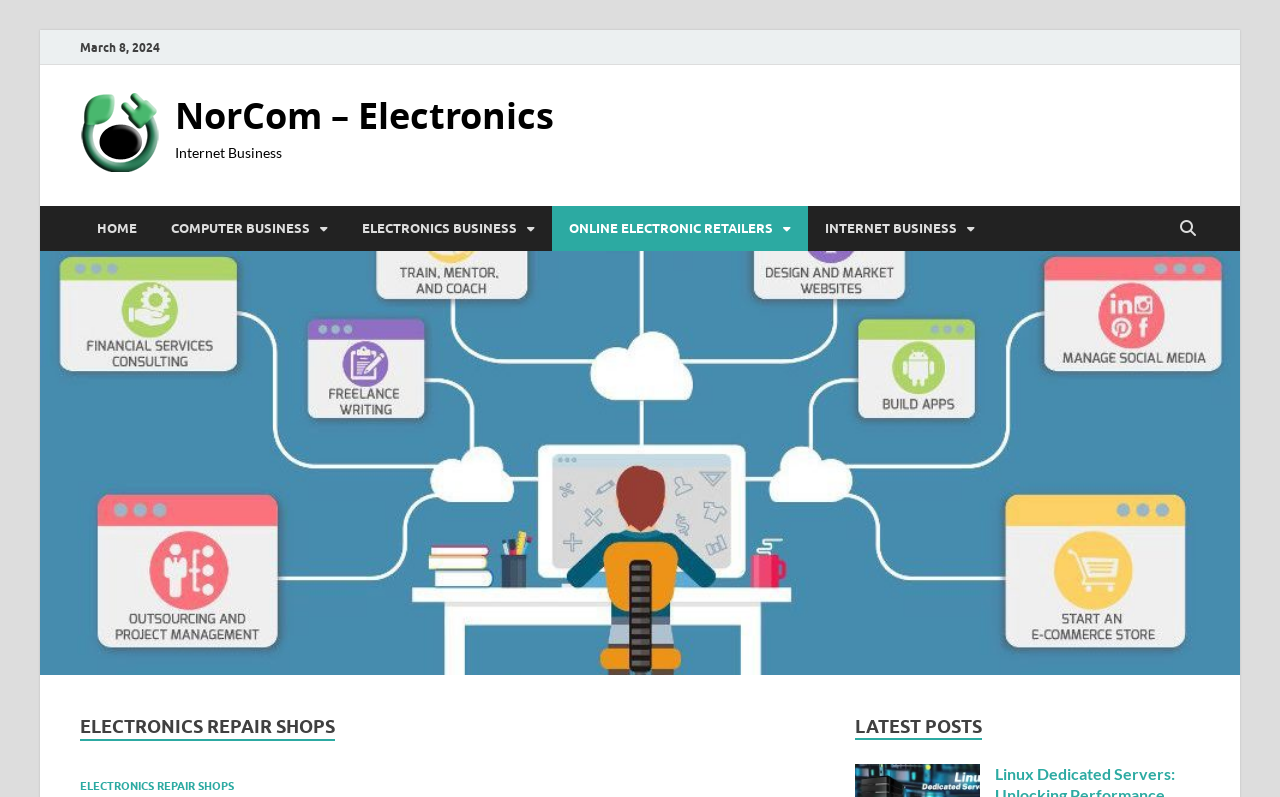Bounding box coordinates must be specified in the format (top-left x, top-left y, bottom-right x, bottom-right y). All values should be floating point numbers between 0 and 1. What are the bounding box coordinates of the UI element described as: alt="NorCom – Electronics"

[0.062, 0.196, 0.125, 0.22]